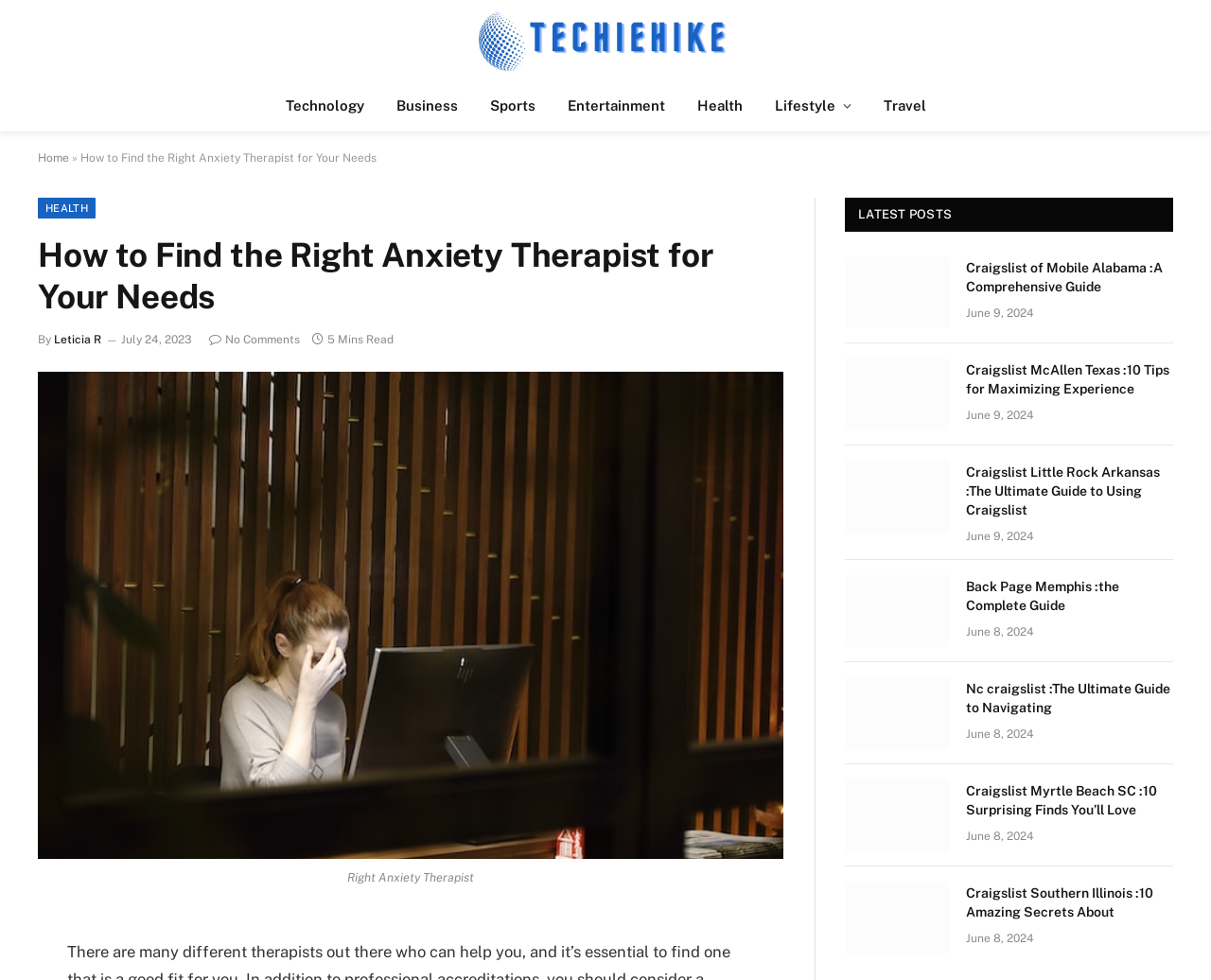Please determine the bounding box coordinates of the clickable area required to carry out the following instruction: "Read the article 'How to Find the Right Anxiety Therapist for Your Needs'". The coordinates must be four float numbers between 0 and 1, represented as [left, top, right, bottom].

[0.031, 0.24, 0.647, 0.324]